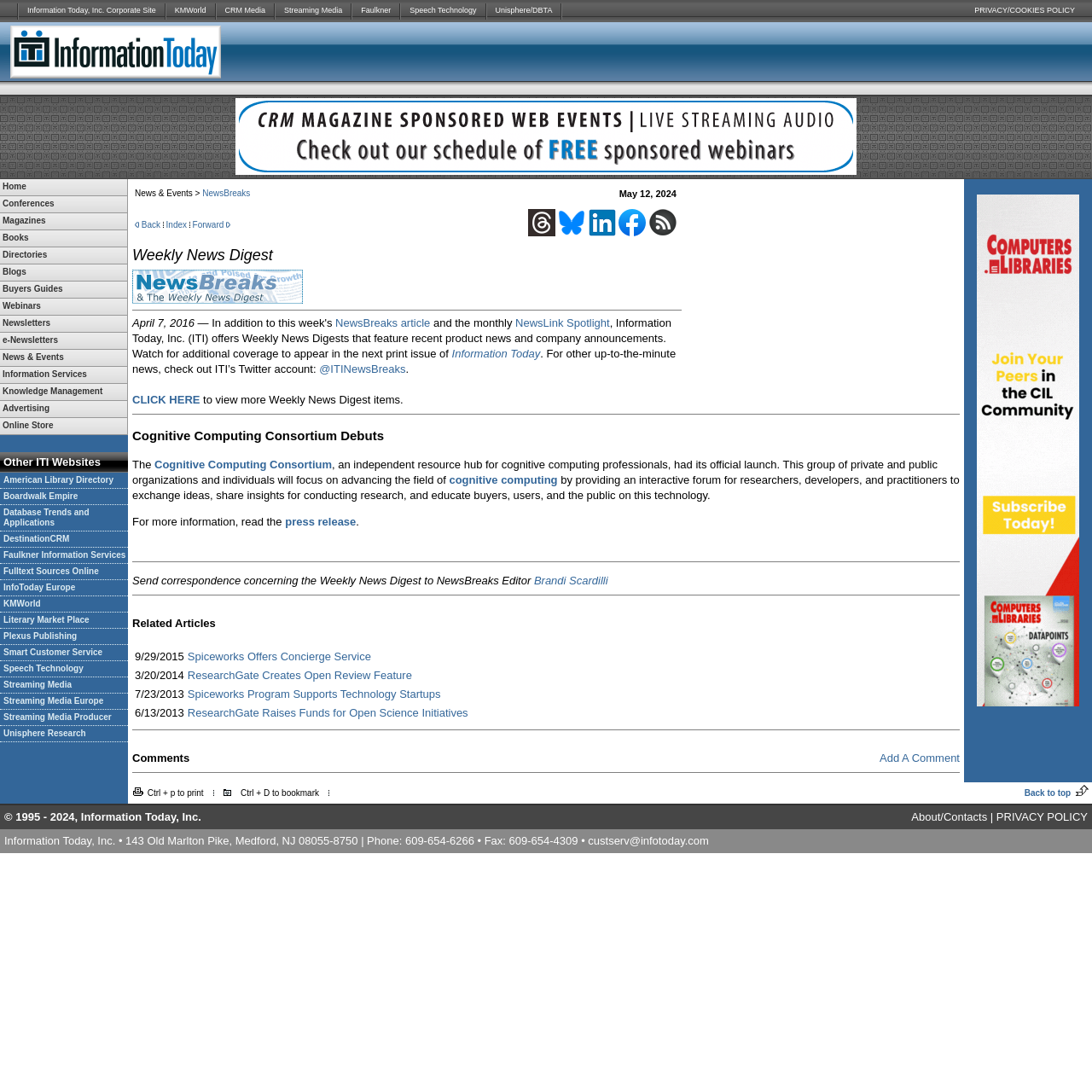Give the bounding box coordinates for the element described as: "Smart Customer Service".

[0.0, 0.591, 0.117, 0.605]